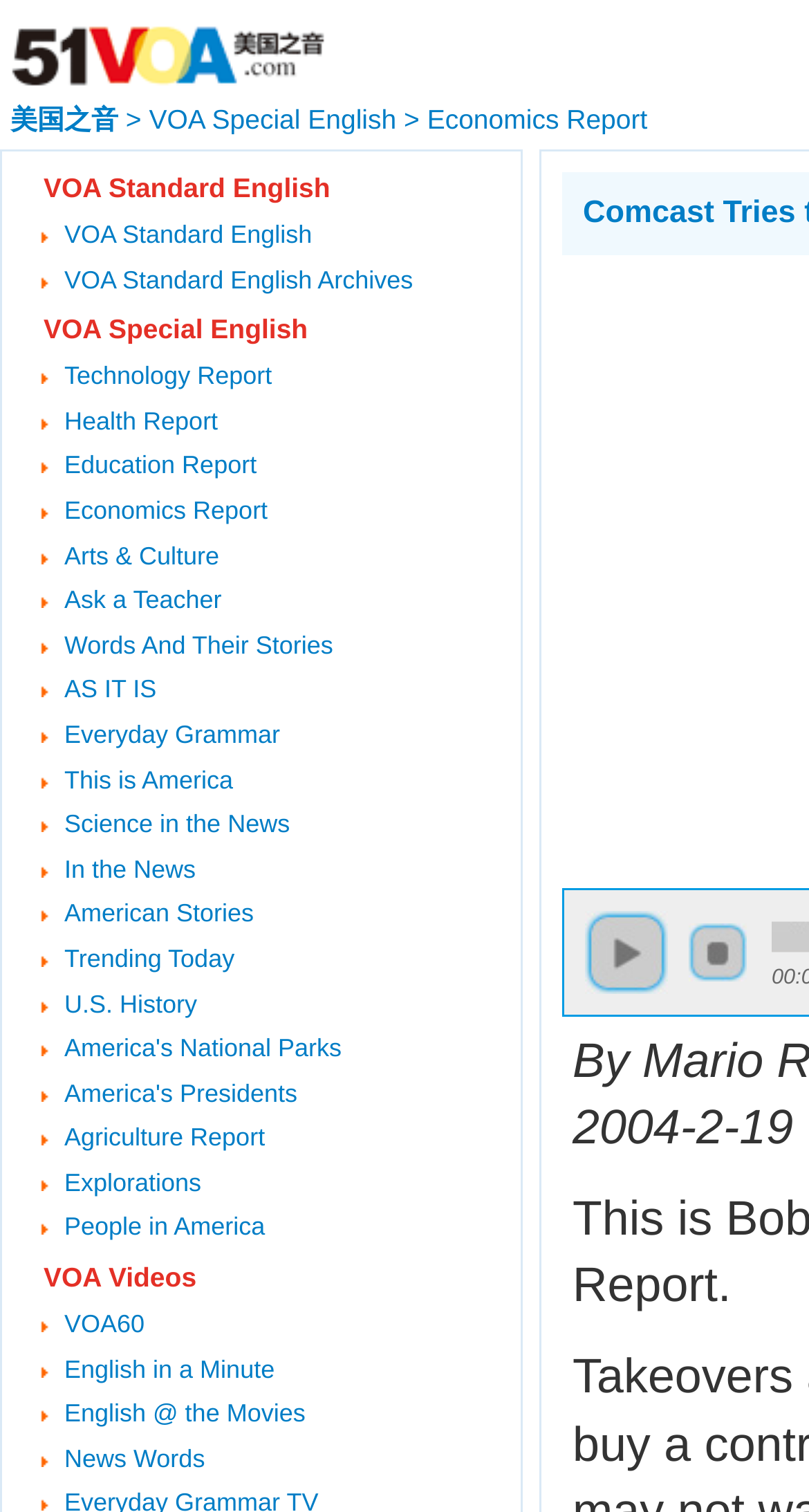Please find the bounding box coordinates in the format (top-left x, top-left y, bottom-right x, bottom-right y) for the given element description. Ensure the coordinates are floating point numbers between 0 and 1. Description: VOA60

[0.079, 0.866, 0.179, 0.885]